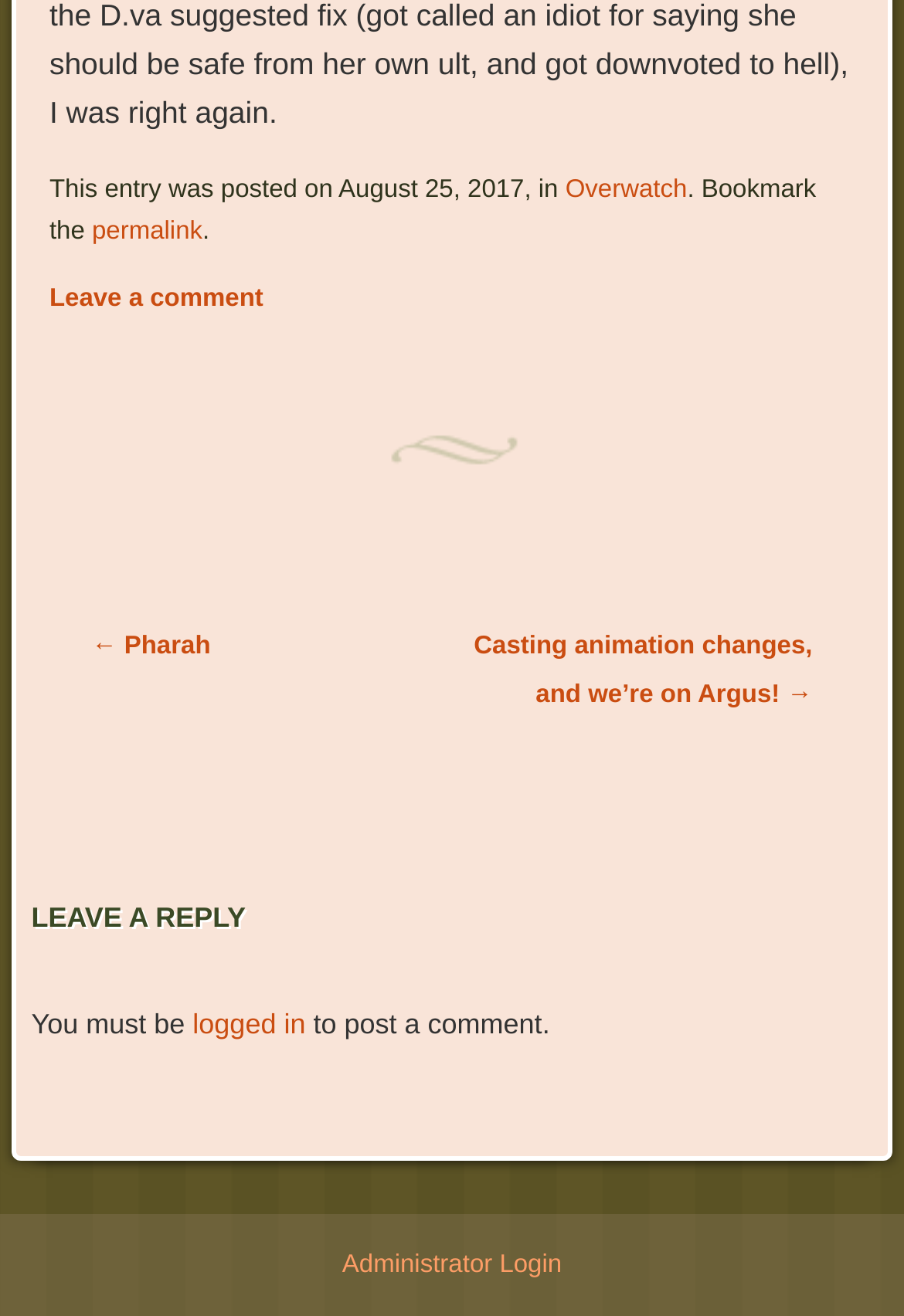Predict the bounding box of the UI element based on this description: "Leave a comment".

[0.055, 0.216, 0.291, 0.237]